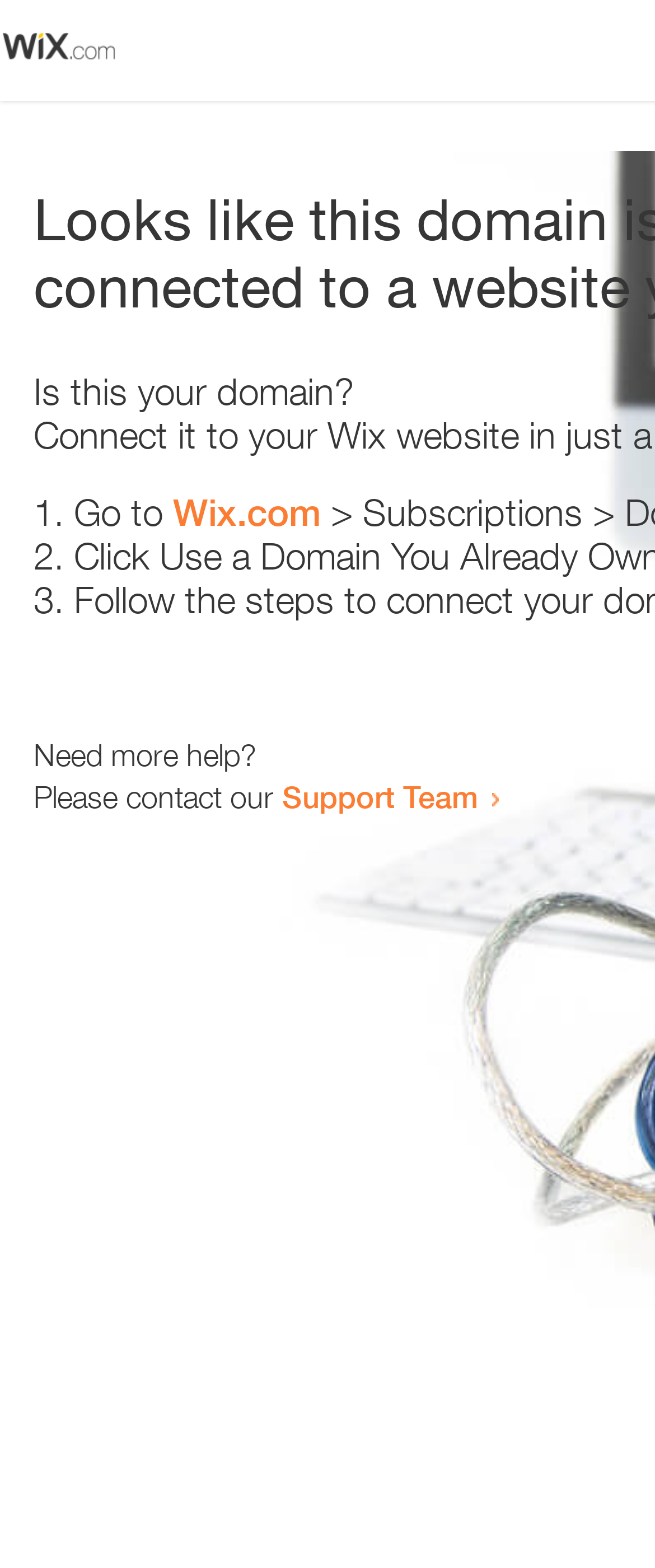Provide the bounding box coordinates of the UI element this sentence describes: "Support Team".

[0.431, 0.496, 0.731, 0.52]